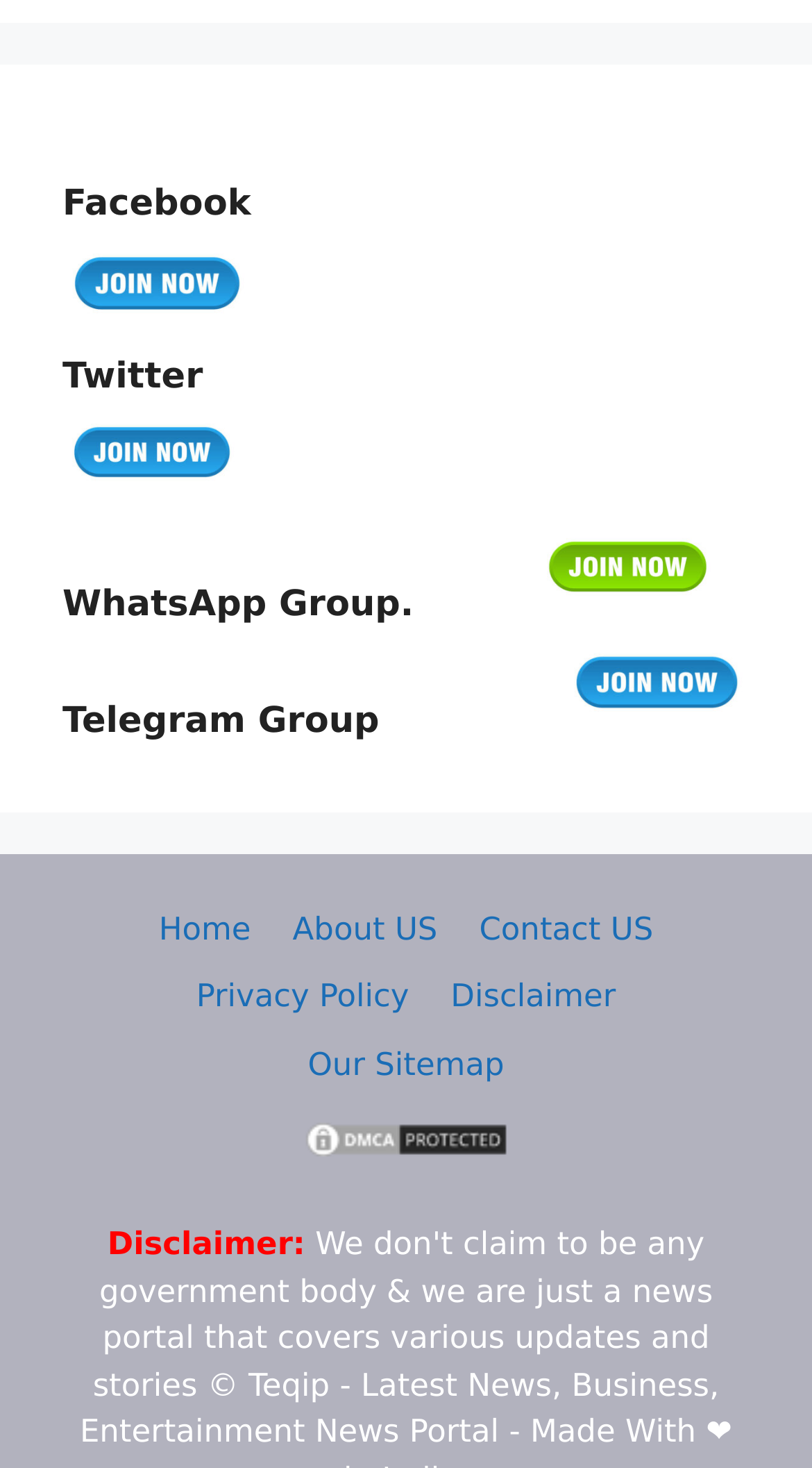Identify the bounding box coordinates for the element you need to click to achieve the following task: "Check DMCA.com Protection Status". Provide the bounding box coordinates as four float numbers between 0 and 1, in the form [left, top, right, bottom].

[0.372, 0.771, 0.628, 0.796]